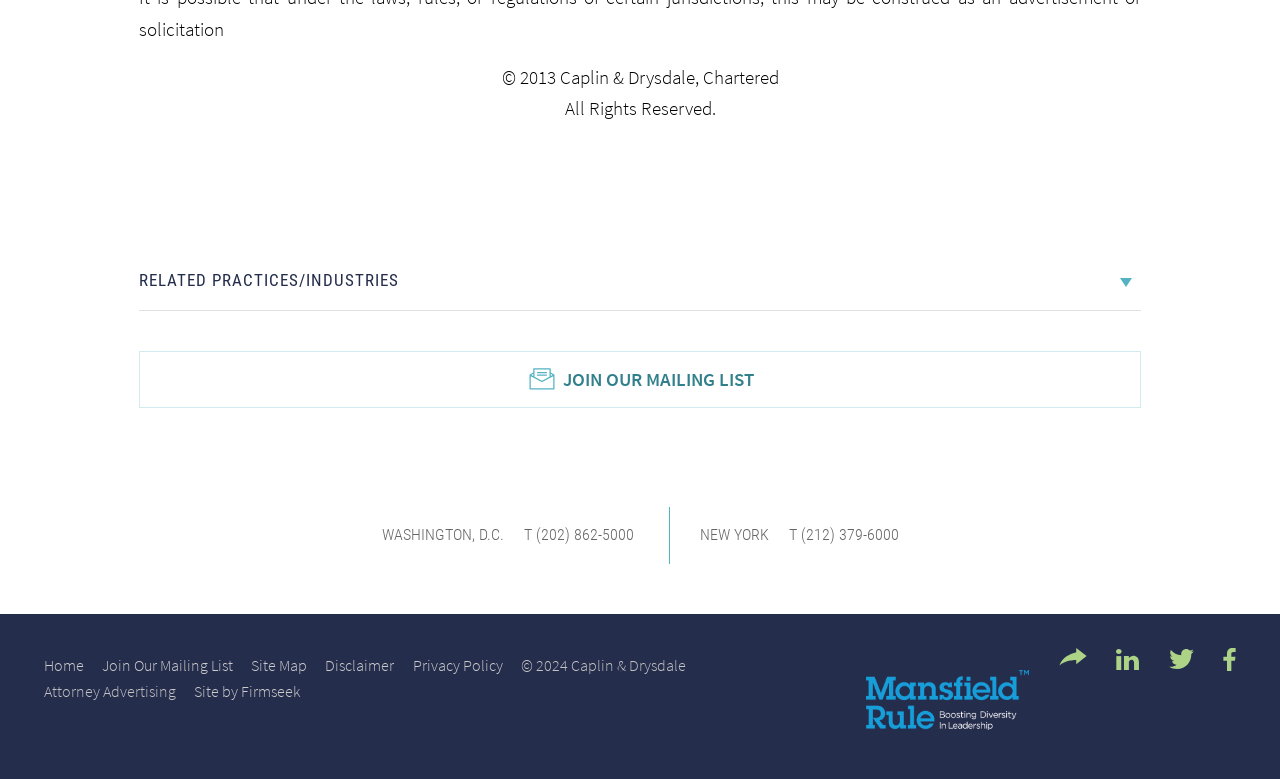Using the element description: "Site Map", determine the bounding box coordinates. The coordinates should be in the format [left, top, right, bottom], with values between 0 and 1.

[0.196, 0.84, 0.24, 0.866]